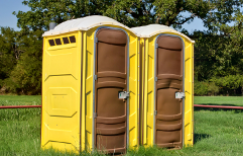Please provide a comprehensive answer to the question based on the screenshot: What is the material of the doors of the portable toilets?

The doors of the portable toilets are made of brown material, which provides access to the interior facilities and adds a touch of earthy tone to the overall design of the units.